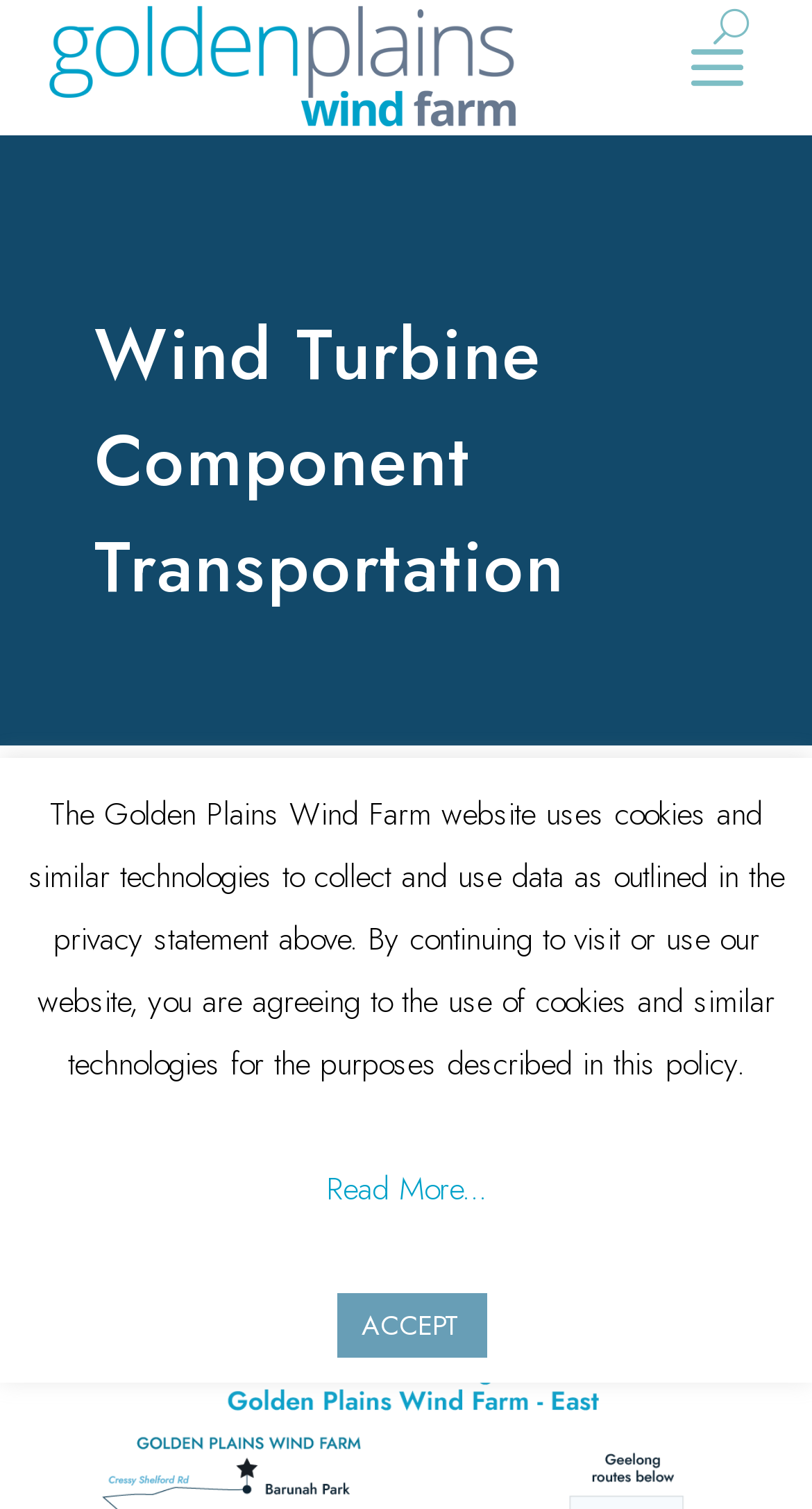When did the transportation start?
Based on the screenshot, provide your answer in one word or phrase.

Early October 2023